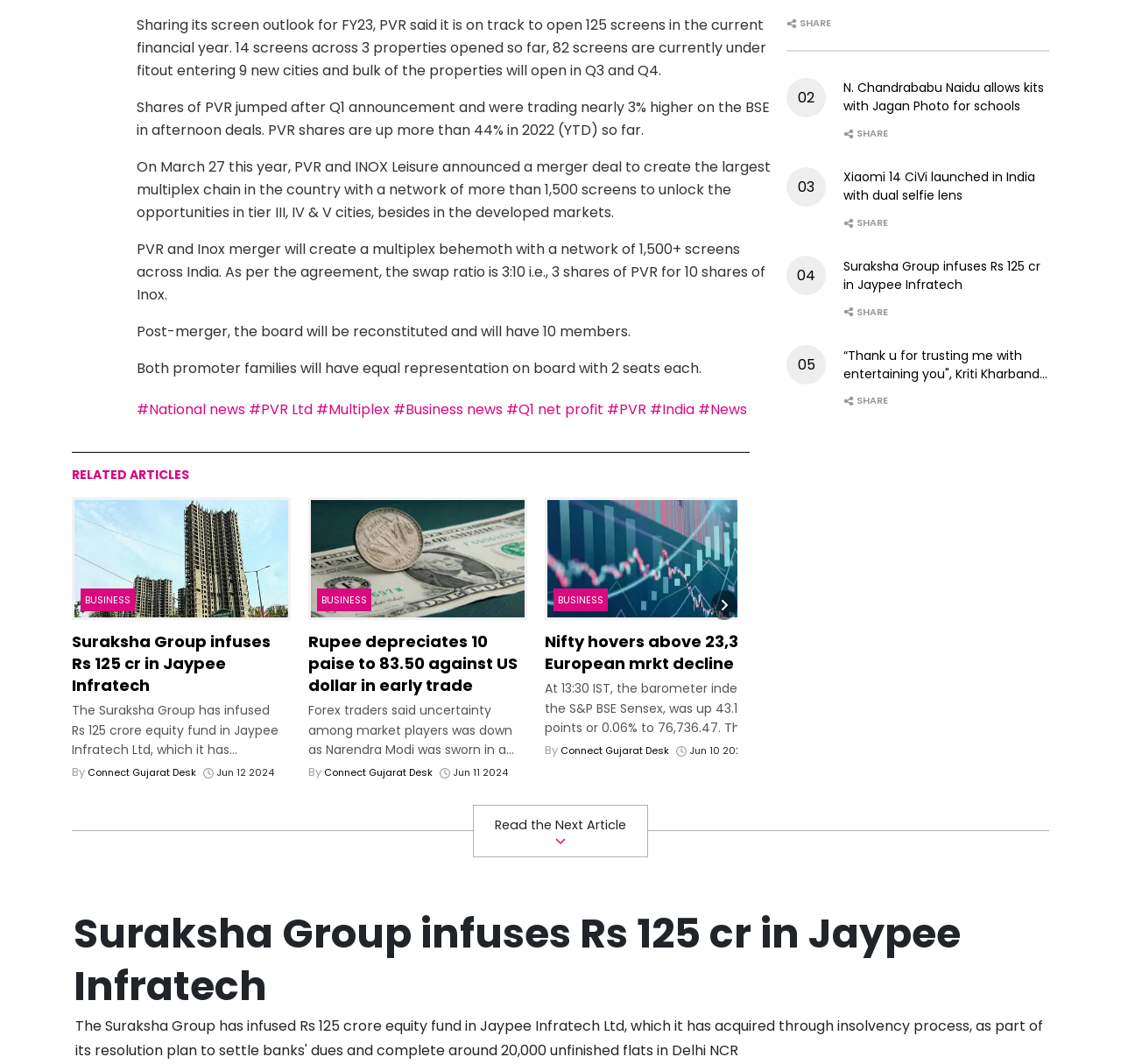What is the current year-to-date (YTD) gain in PVR shares?
Refer to the image and give a detailed response to the question.

According to the text, 'PVR shares are up more than 44% in 2022 (YTD) so far.'